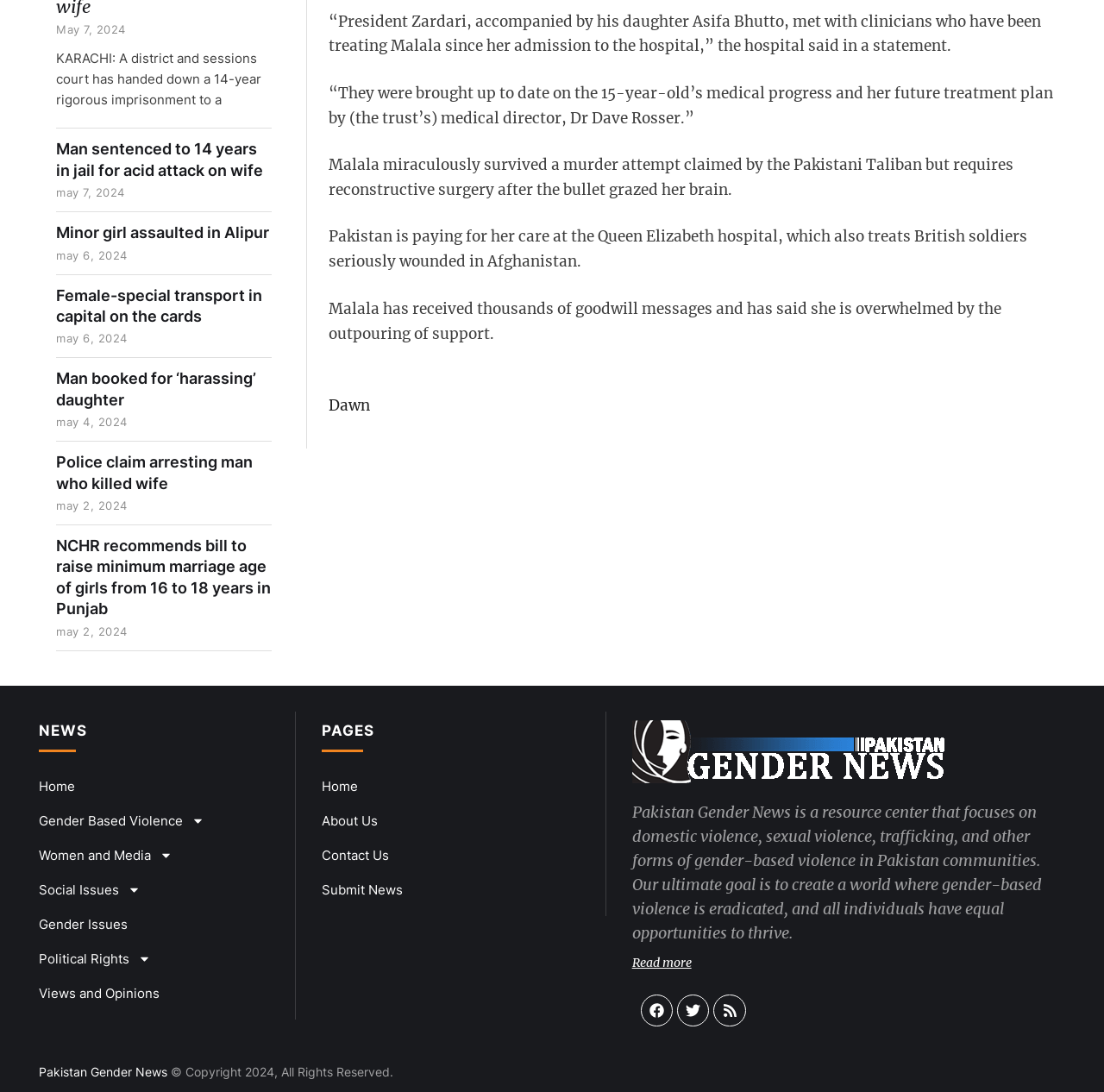Find the bounding box coordinates for the HTML element described in this sentence: "Contact Us". Provide the coordinates as four float numbers between 0 and 1, in the format [left, top, right, bottom].

[0.291, 0.768, 0.54, 0.799]